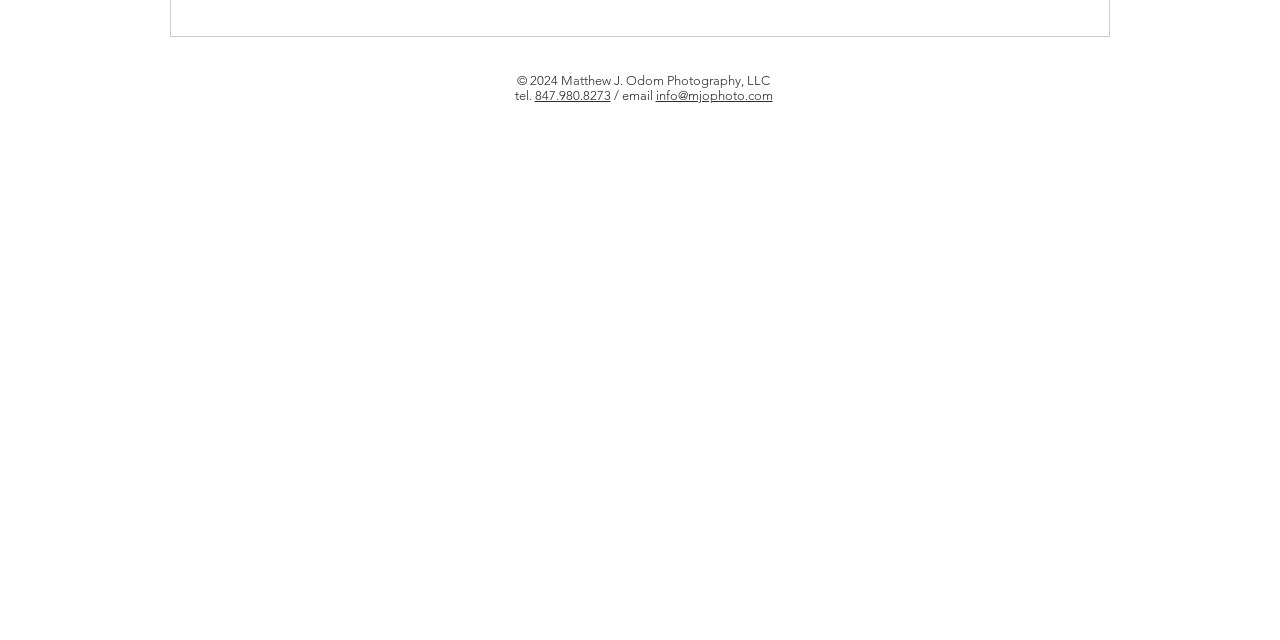Please specify the bounding box coordinates in the format (top-left x, top-left y, bottom-right x, bottom-right y), with all values as floating point numbers between 0 and 1. Identify the bounding box of the UI element described by: info@mjophoto.com

[0.512, 0.138, 0.604, 0.161]